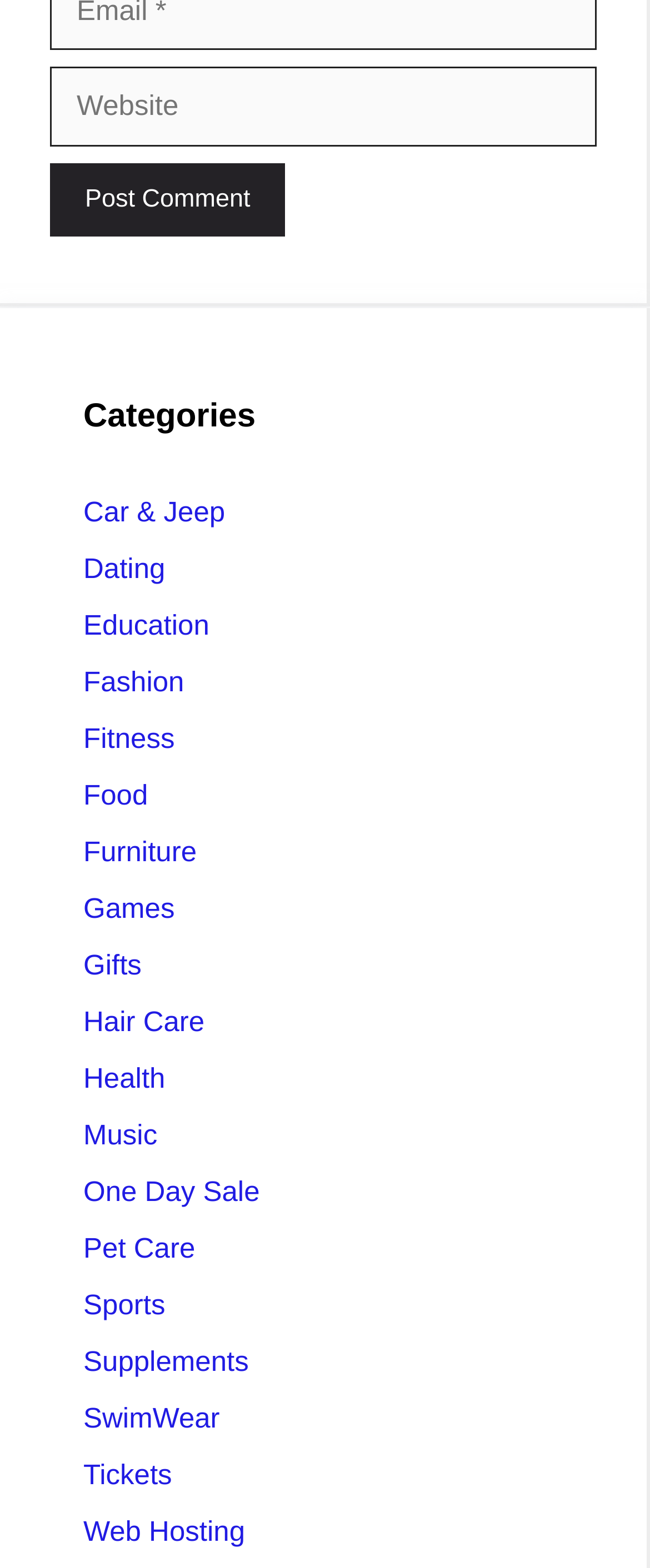How many categories are listed?
From the image, respond with a single word or phrase.

20